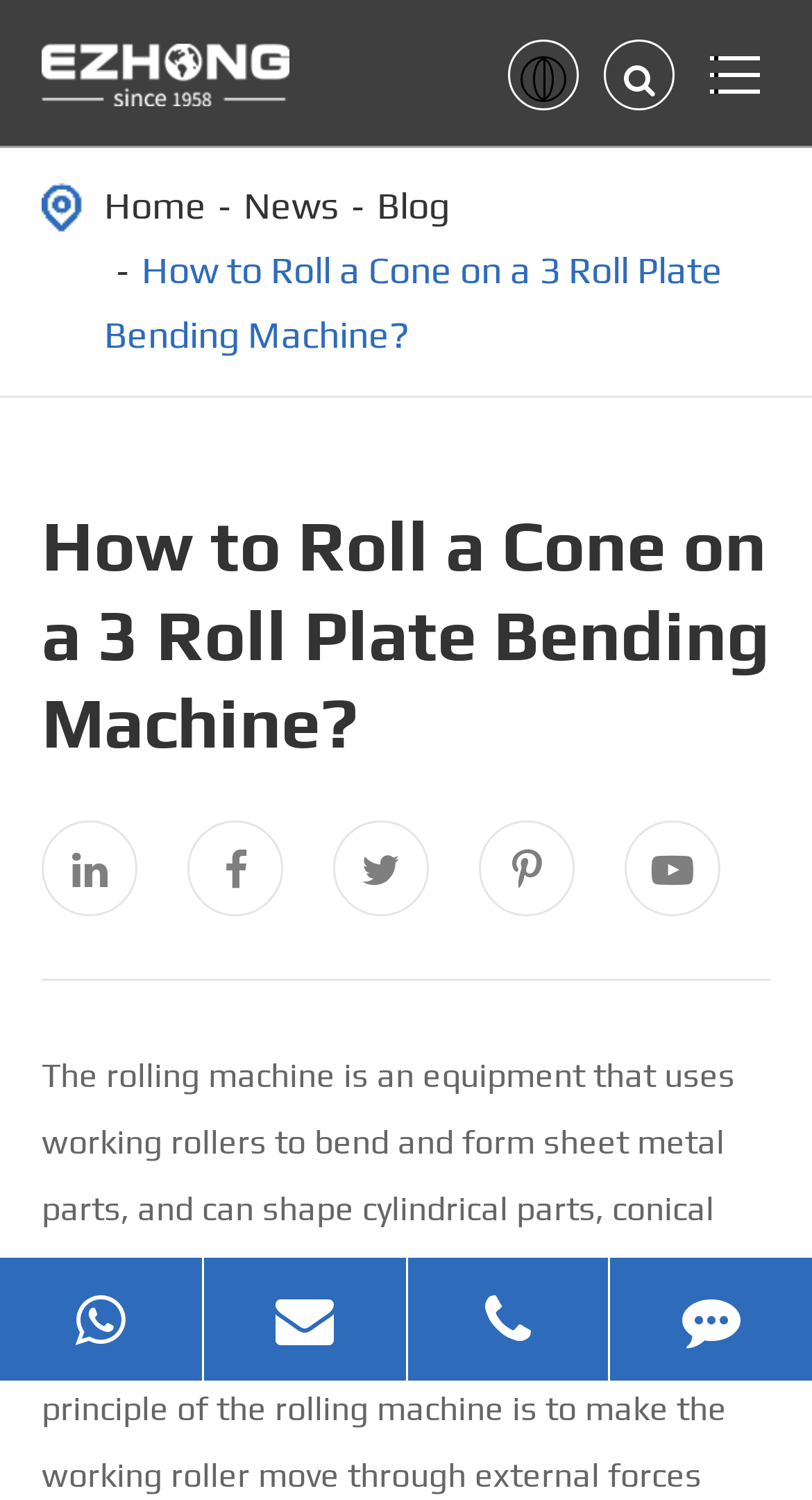Give an in-depth explanation of the webpage layout and content.

The webpage is about rolling machines and plate bending, specifically focusing on how to roll a cone on a 3-roll plate bending machine. At the top left, there is a logo of Hubei Heavy Industry Equipment Co., LTD., accompanied by a link to the company's homepage. Below the logo, there is a navigation menu with links to "Home", "News", "Blog", and the current page "How to Roll a Cone on a 3 Roll Plate Bending Machine?".

The main content of the page is headed by a title "How to Roll a Cone on a 3 Roll Plate Bending Machine?" which takes up a significant portion of the page. Above the title, there is a small image related to the topic. 

On the right side of the page, there are five links with no text, possibly representing social media or other external links. At the bottom of the page, there are four links to contact the company, including Whatsapp, E-mail, TEL, and Feedback.